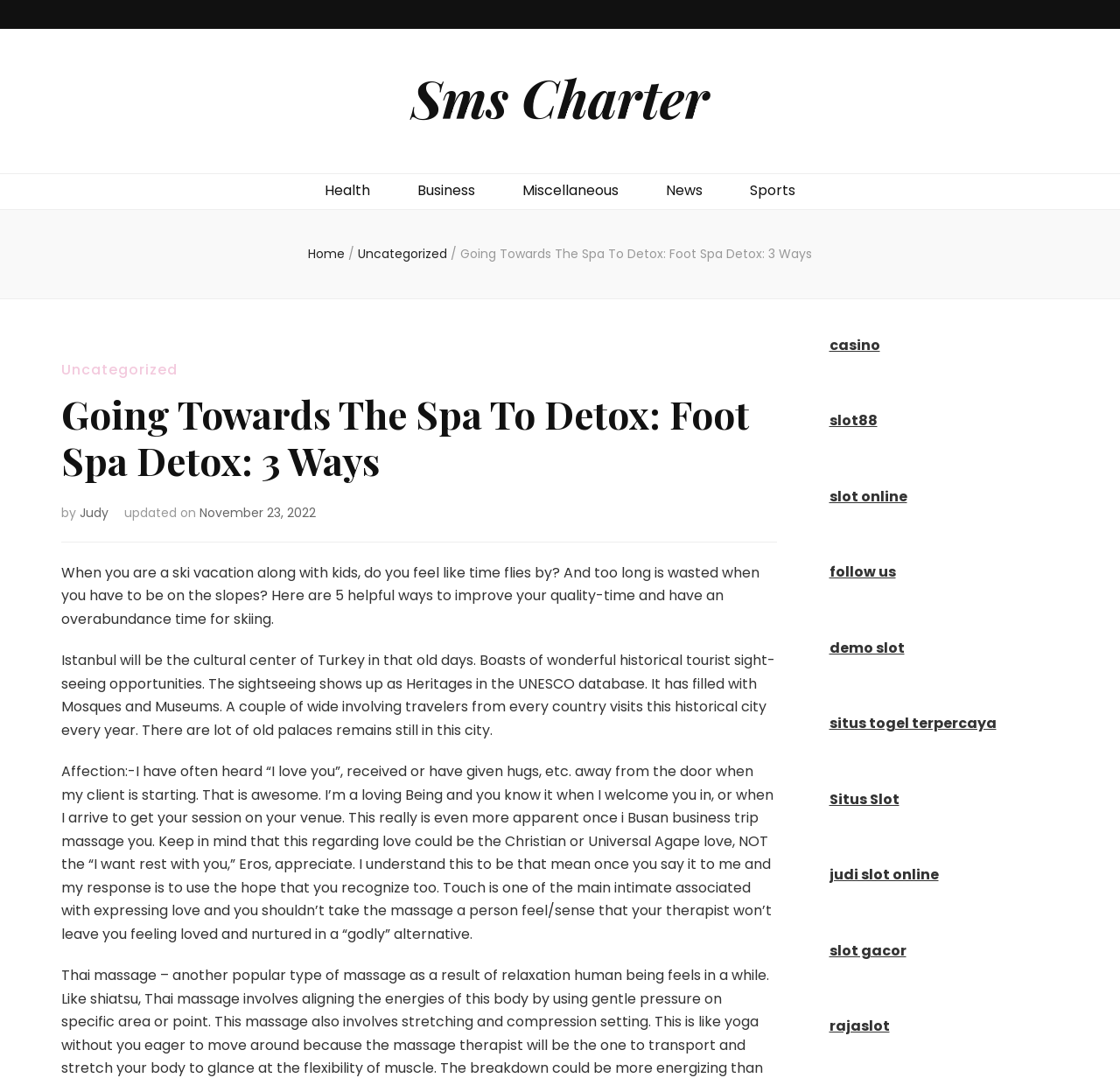Find and generate the main title of the webpage.

Going Towards The Spa To Detox: Foot Spa Detox: 3 Ways